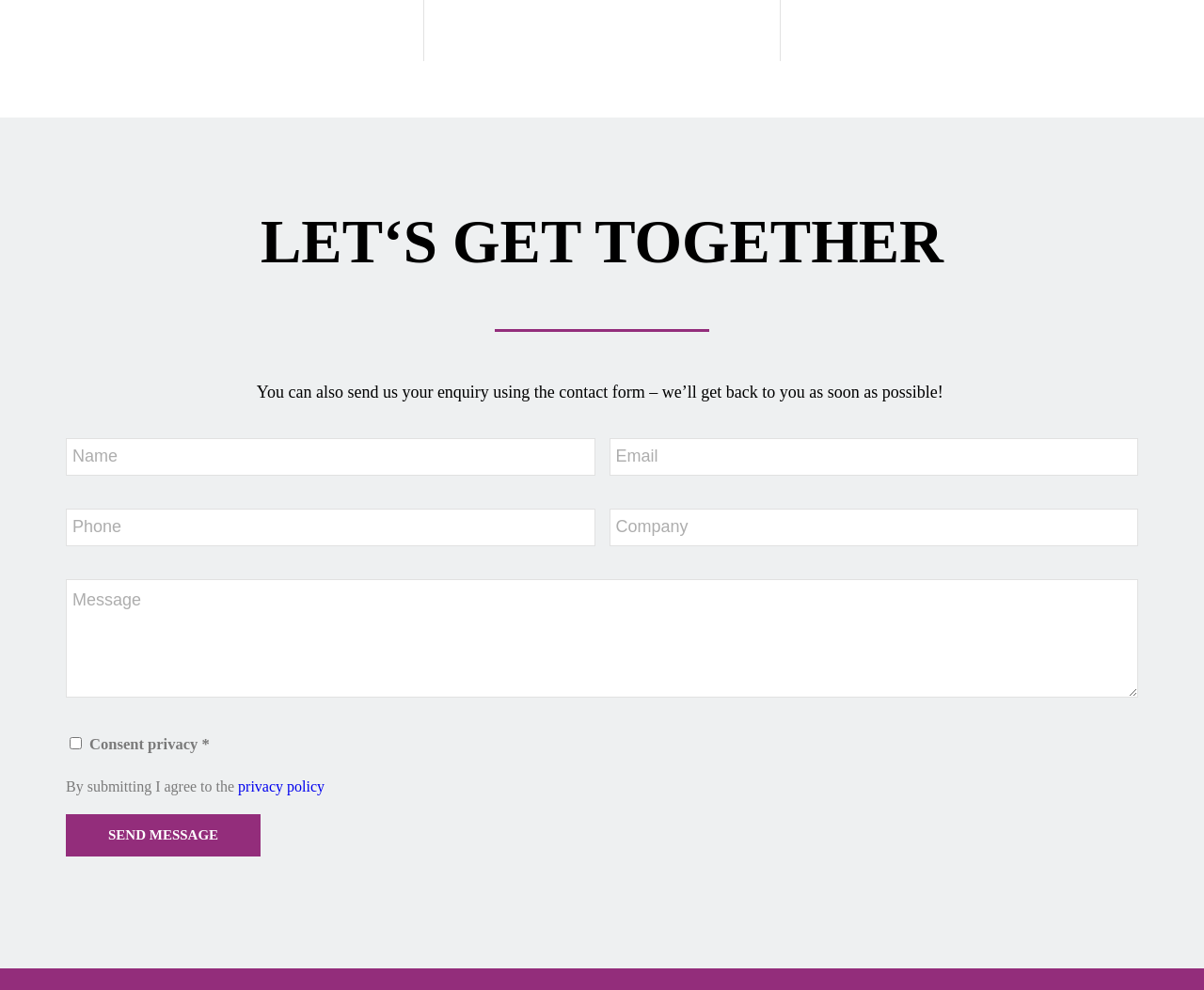Identify the bounding box coordinates for the UI element described as follows: privacy policy. Use the format (top-left x, top-left y, bottom-right x, bottom-right y) and ensure all values are floating point numbers between 0 and 1.

[0.198, 0.786, 0.27, 0.802]